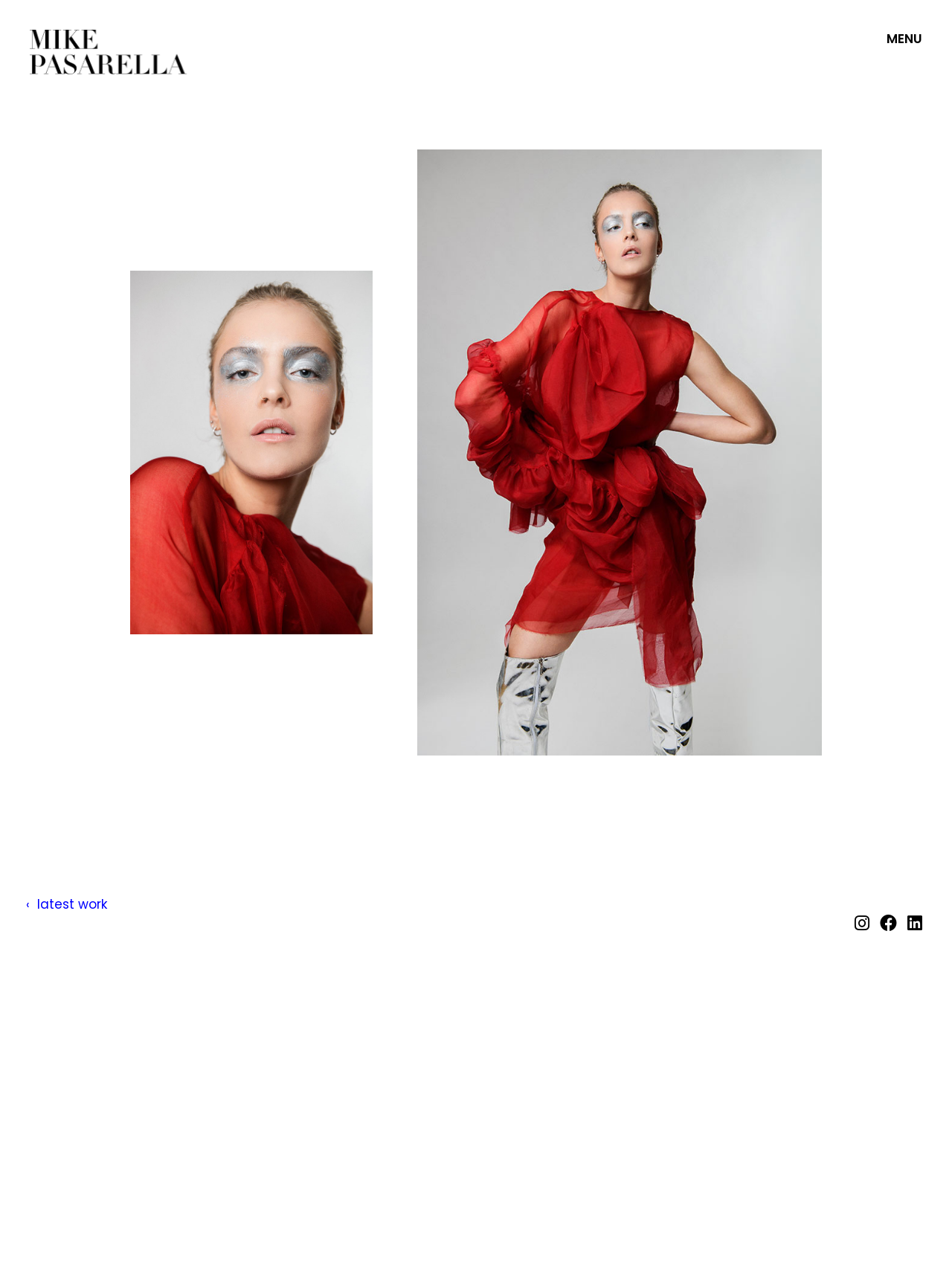Respond to the question below with a single word or phrase:
What is the name of the photographer featured on this webpage?

Mike Pasarella